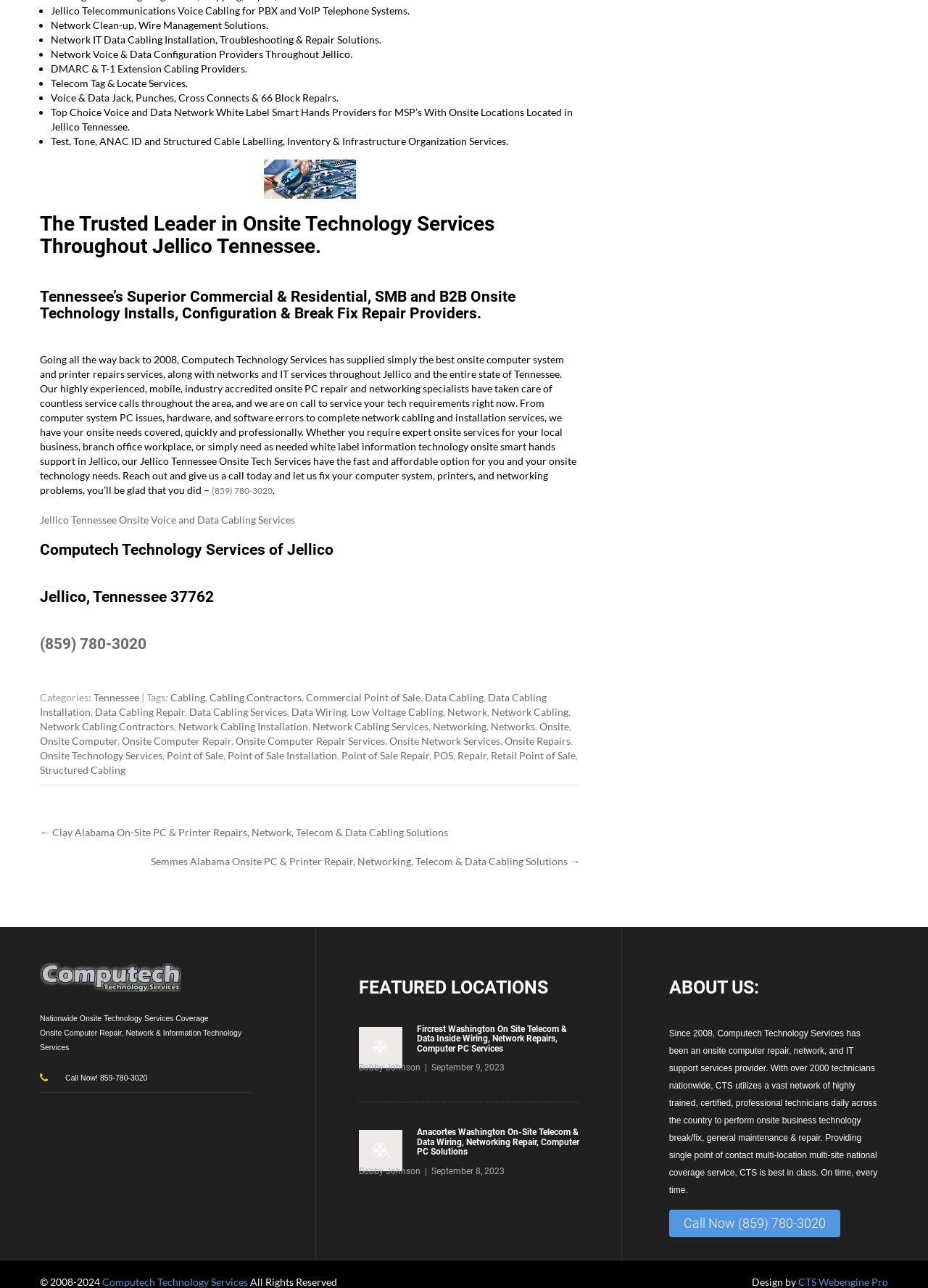Based on the element description (859) 780-3020, identify the bounding box coordinates for the UI element. The coordinates should be in the format (top-left x, top-left y, bottom-right x, bottom-right y) and within the 0 to 1 range.

[0.228, 0.377, 0.294, 0.385]